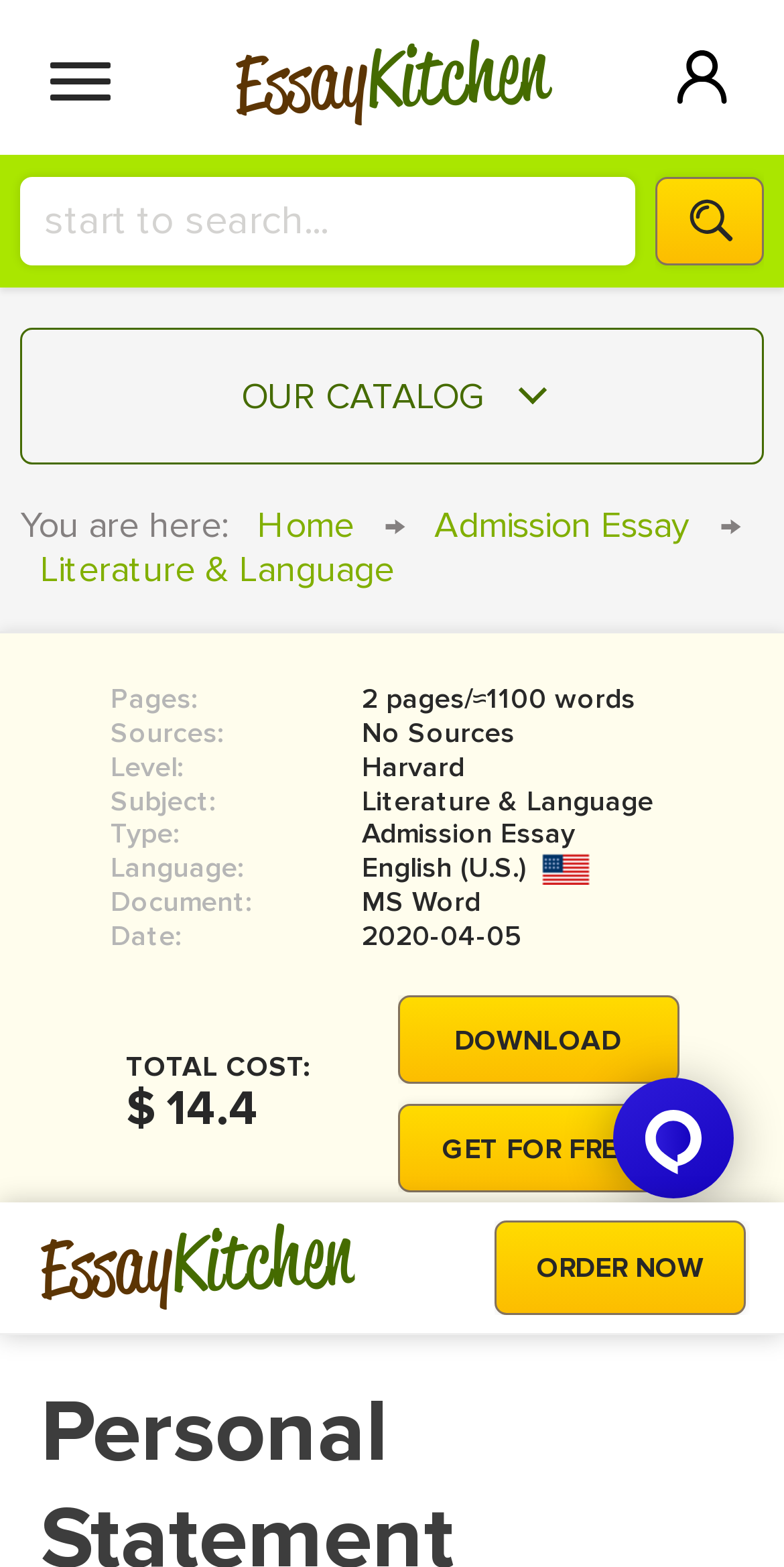How many pages is the essay?
Look at the image and respond with a single word or a short phrase.

2 pages